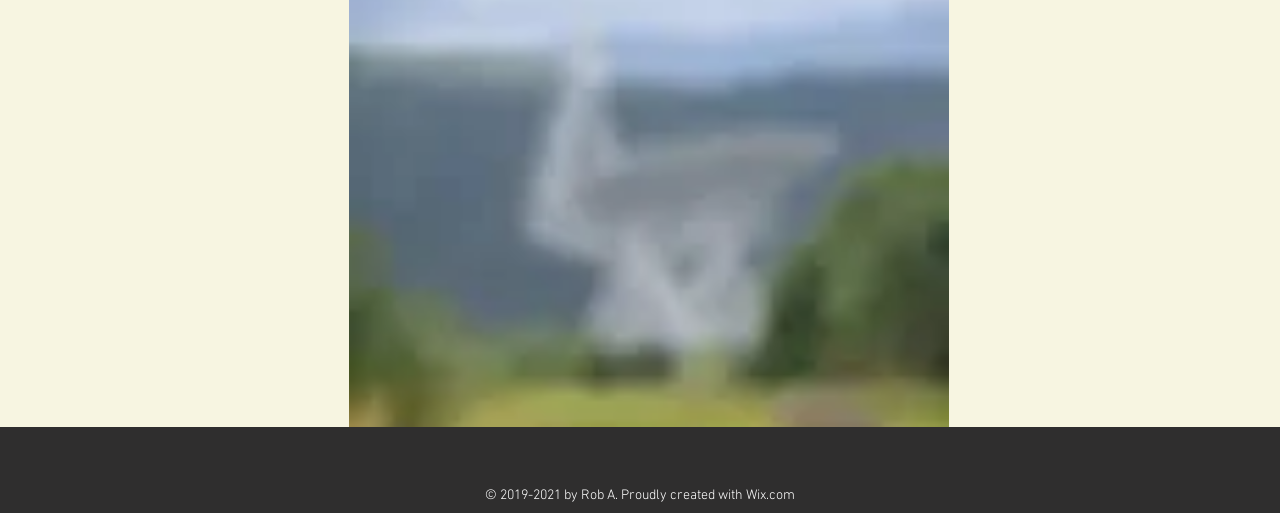Determine the bounding box coordinates for the UI element matching this description: "aria-label="Instagram - White Circle"".

[0.521, 0.864, 0.545, 0.922]